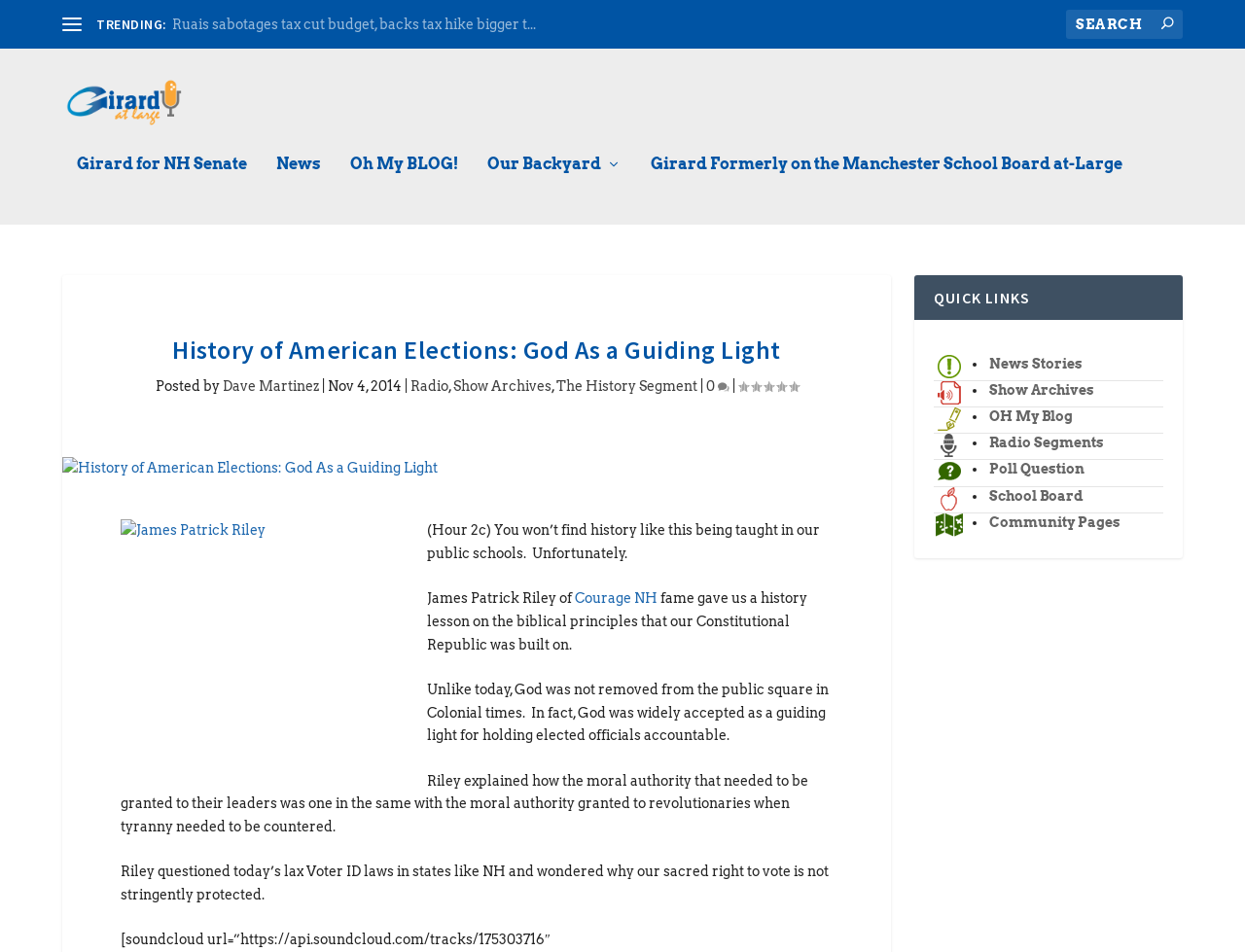Please specify the bounding box coordinates of the clickable region to carry out the following instruction: "Visit the Girard At Large homepage". The coordinates should be four float numbers between 0 and 1, in the format [left, top, right, bottom].

[0.05, 0.082, 0.173, 0.146]